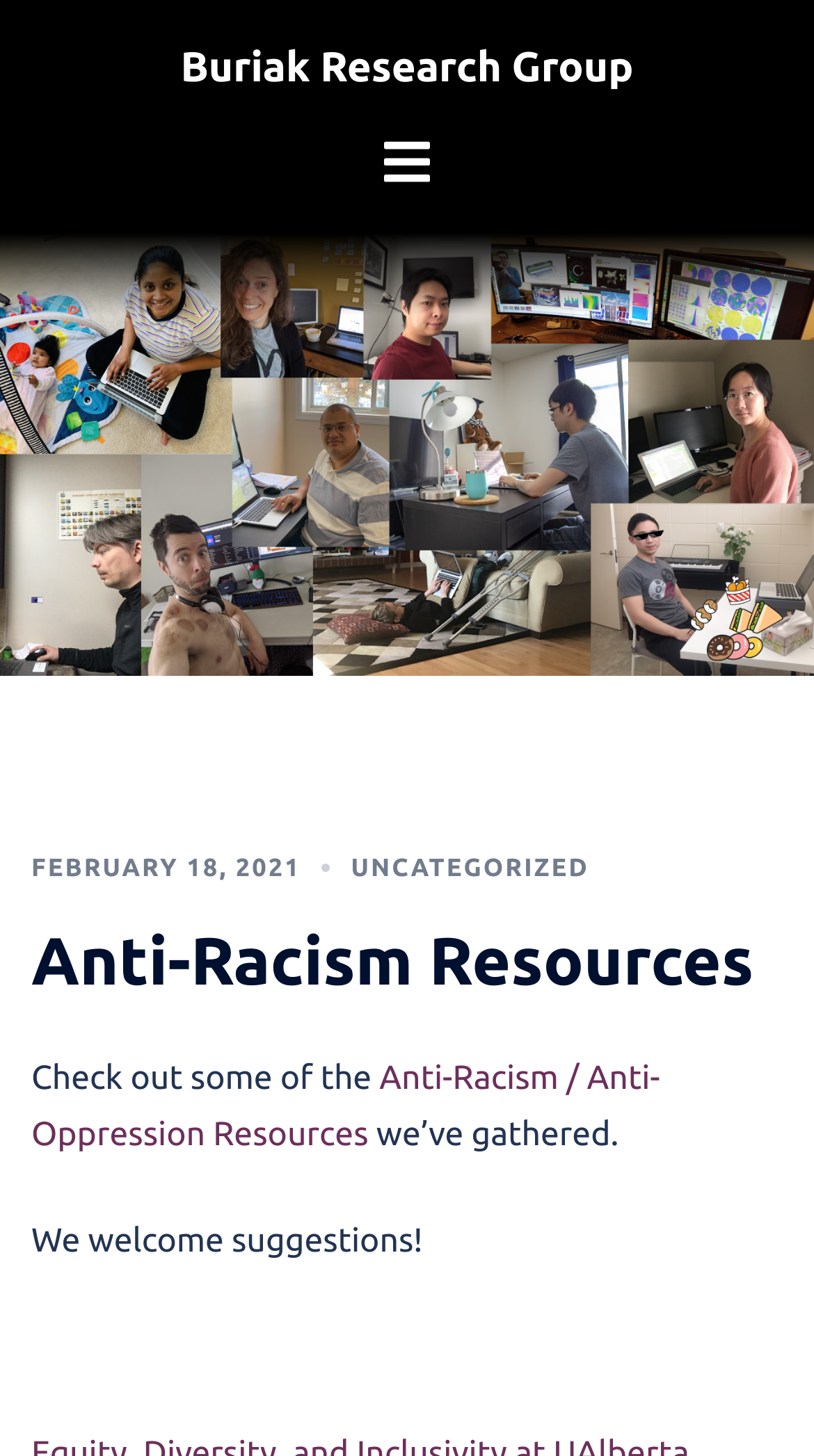What is the topic of the resources listed?
Examine the webpage screenshot and provide an in-depth answer to the question.

The topic of the resources listed can be inferred from the heading 'Anti-Racism Resources' and the link 'Anti-Racism / Anti-Oppression Resources'.